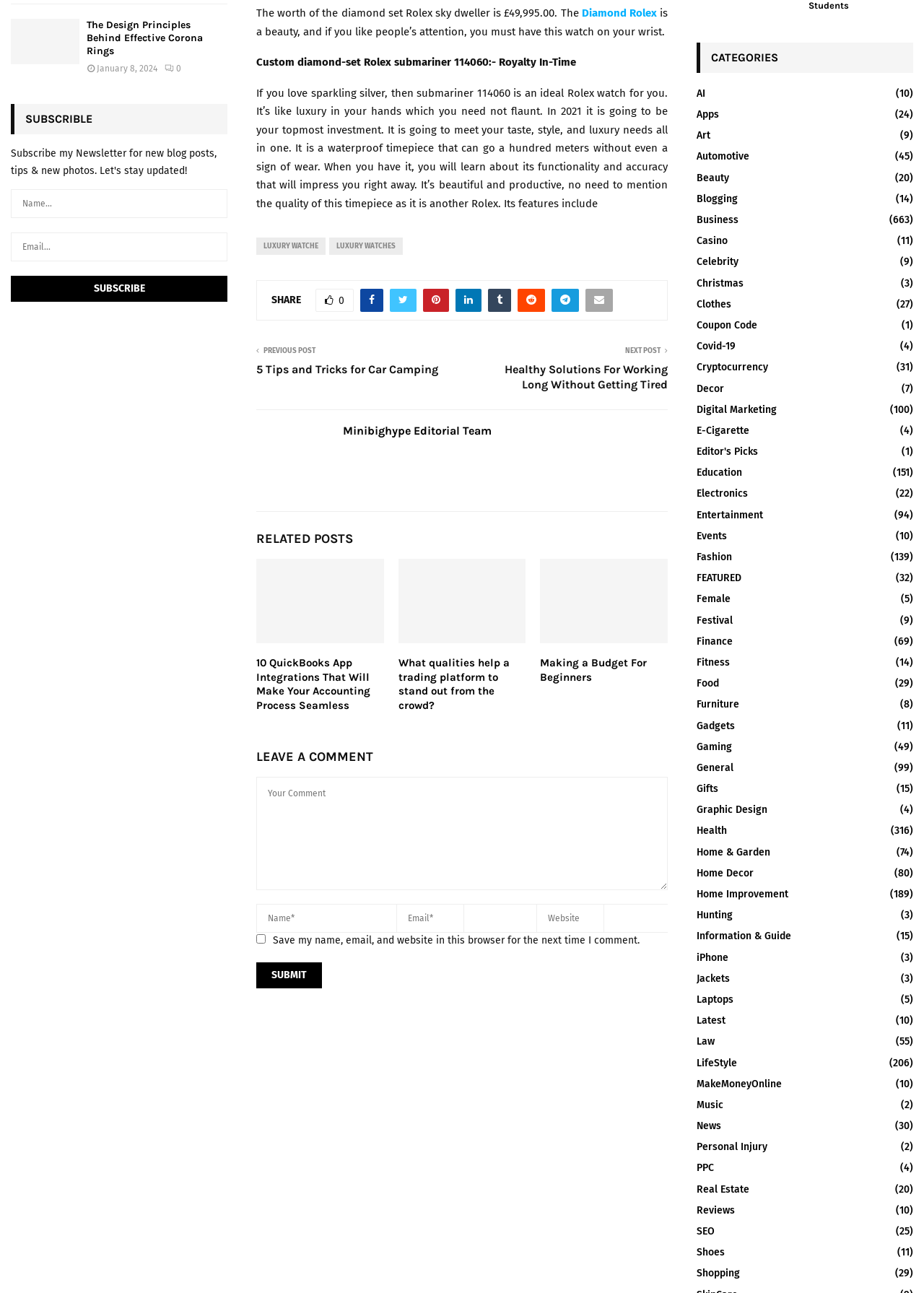Please locate the bounding box coordinates of the element that should be clicked to complete the given instruction: "Enter your comment in the text box".

[0.277, 0.601, 0.723, 0.689]